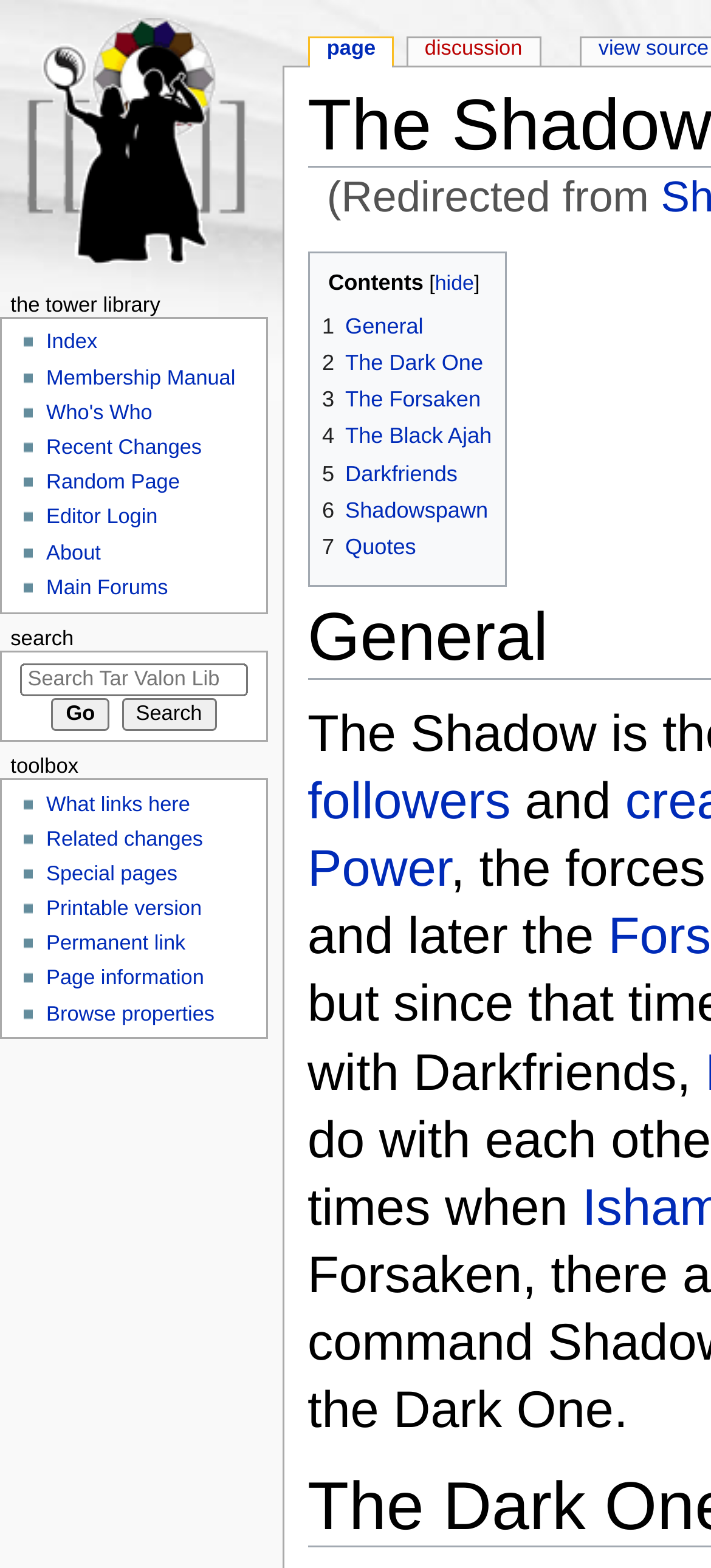Can you find the bounding box coordinates of the area I should click to execute the following instruction: "Visit the main page"?

[0.0, 0.0, 0.397, 0.18]